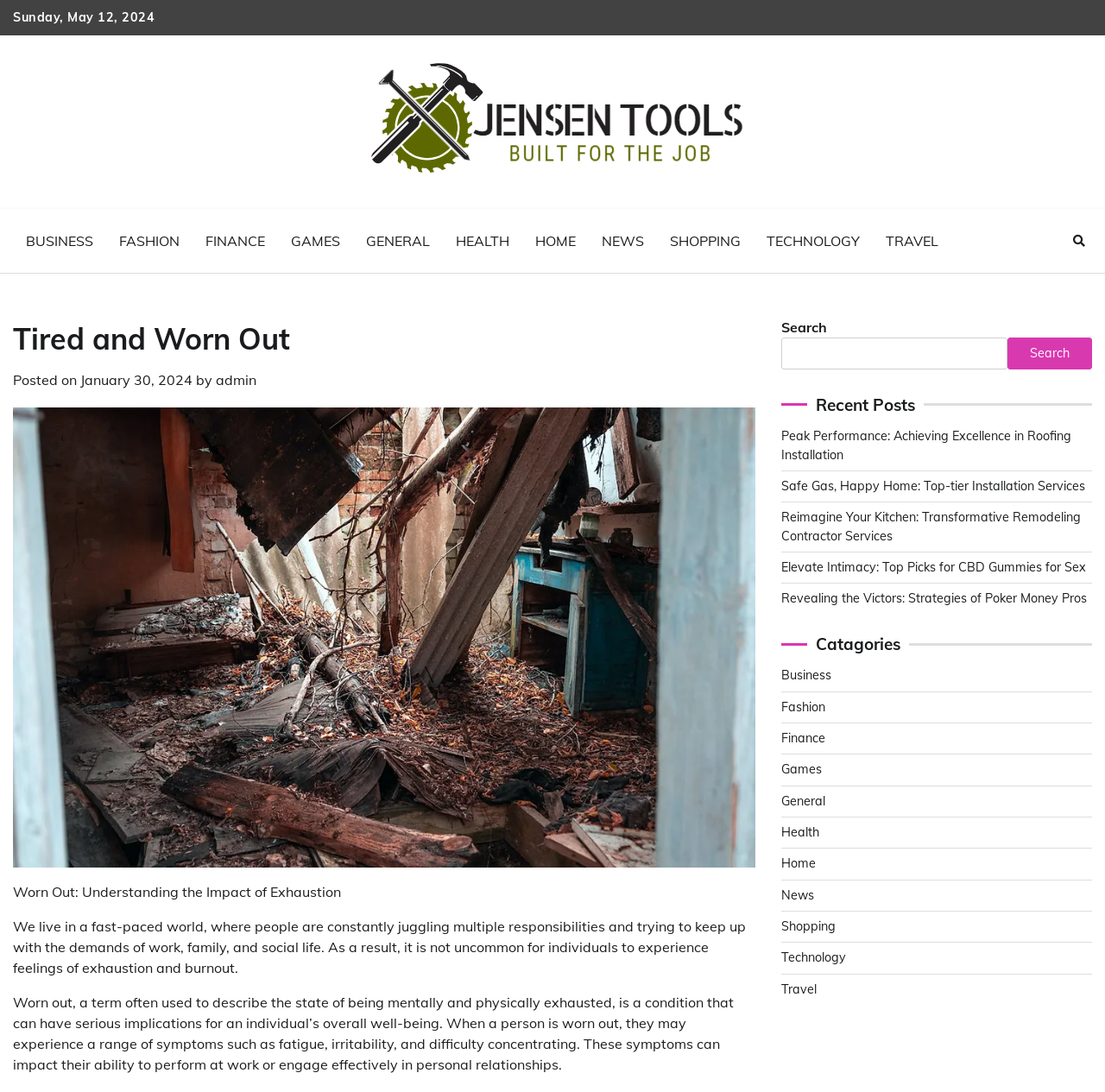Identify the bounding box coordinates of the part that should be clicked to carry out this instruction: "Visit the 'TECHNOLOGY' category".

[0.707, 0.87, 0.766, 0.884]